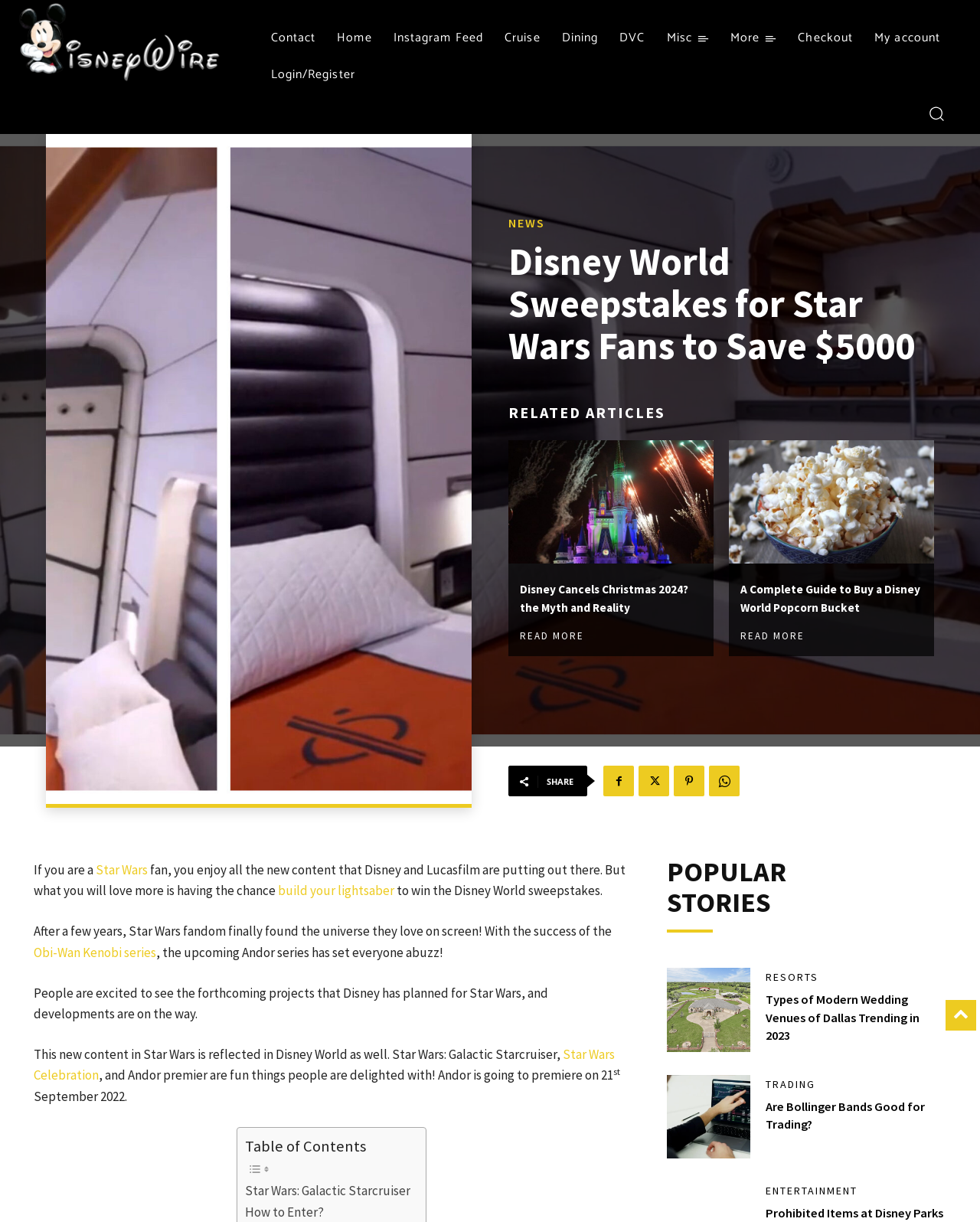How many related articles are listed on the webpage?
Based on the image content, provide your answer in one word or a short phrase.

2